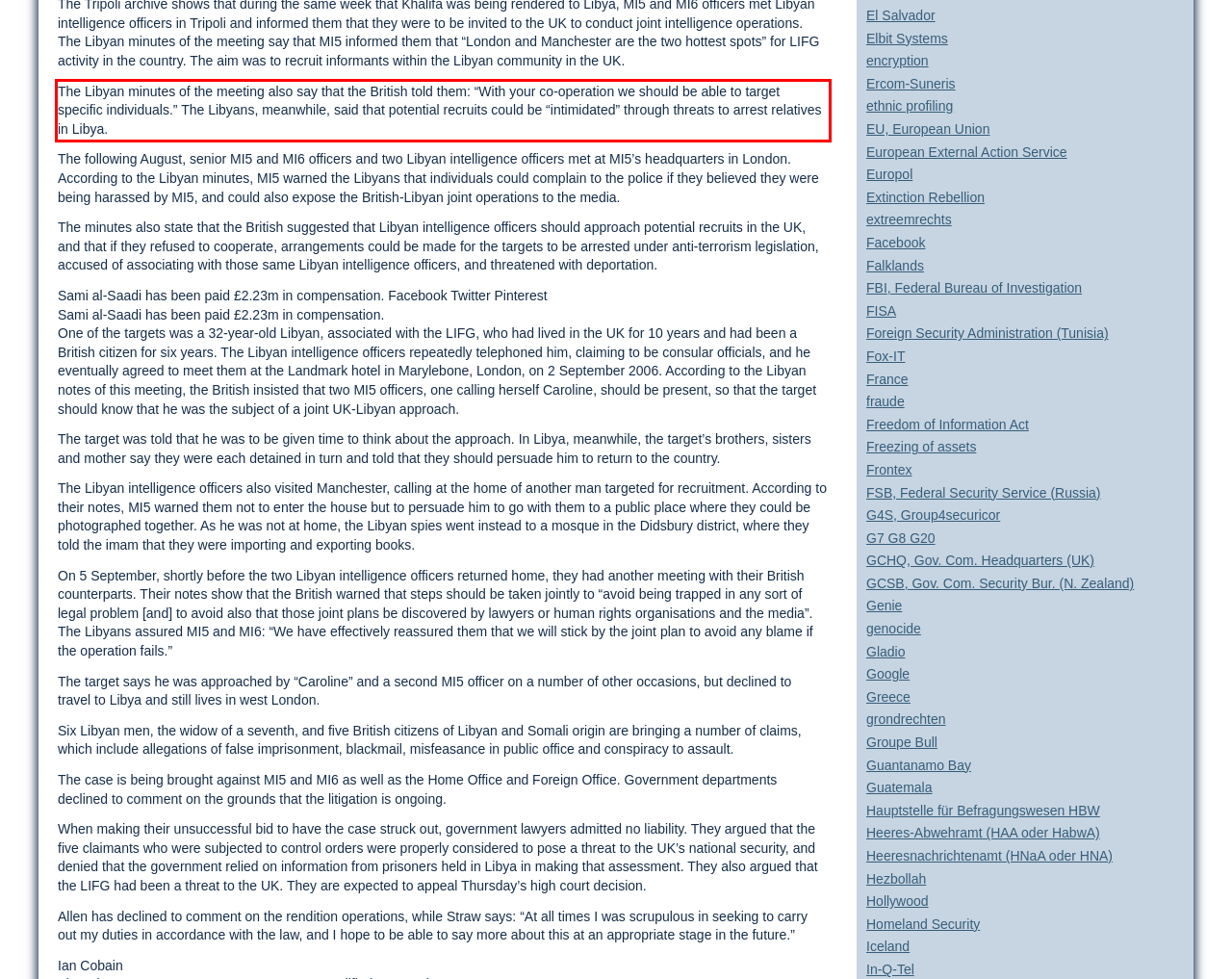You are looking at a screenshot of a webpage with a red rectangle bounding box. Use OCR to identify and extract the text content found inside this red bounding box.

The Libyan minutes of the meeting also say that the British told them: “With your co-operation we should be able to target specific individuals.” The Libyans, meanwhile, said that potential recruits could be “intimidated” through threats to arrest relatives in Libya.